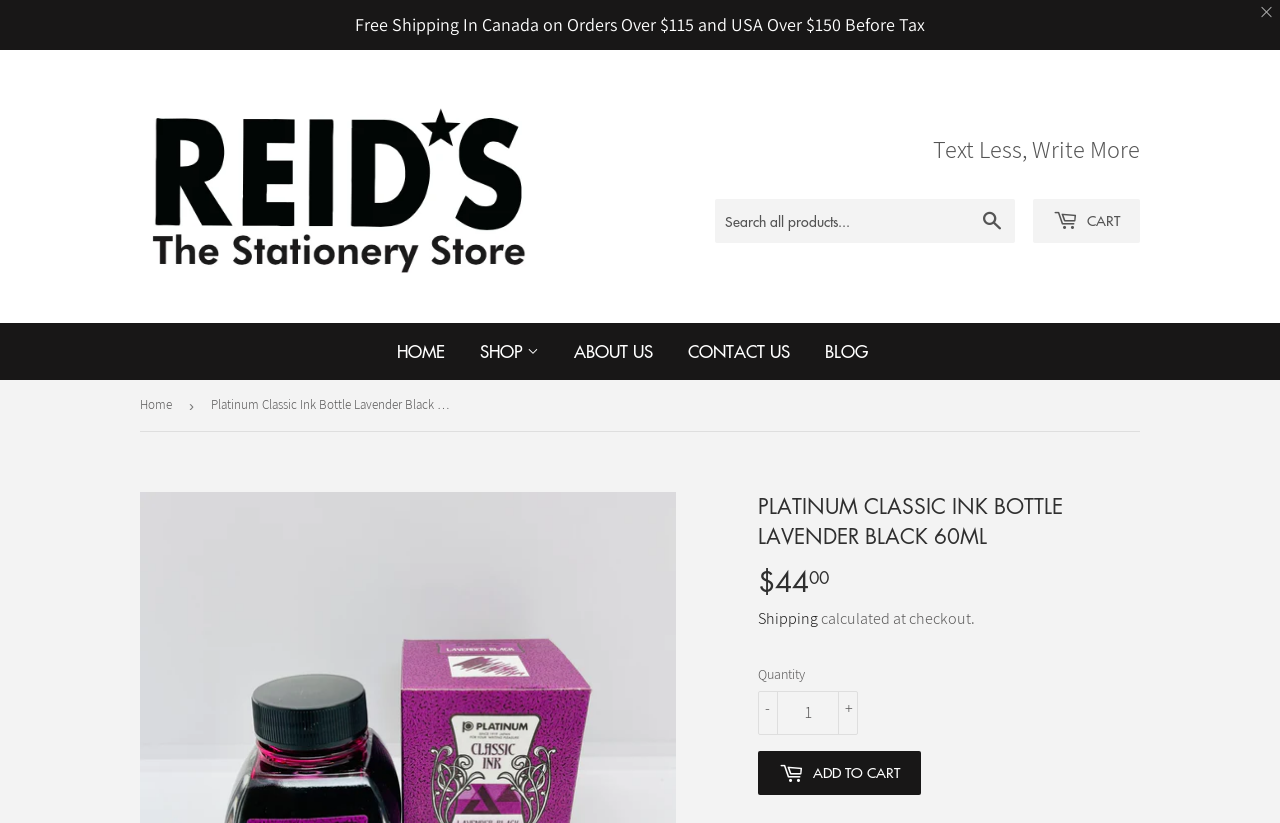Find the bounding box coordinates of the element to click in order to complete the given instruction: "Close the bar."

[0.98, 0.0, 1.0, 0.03]